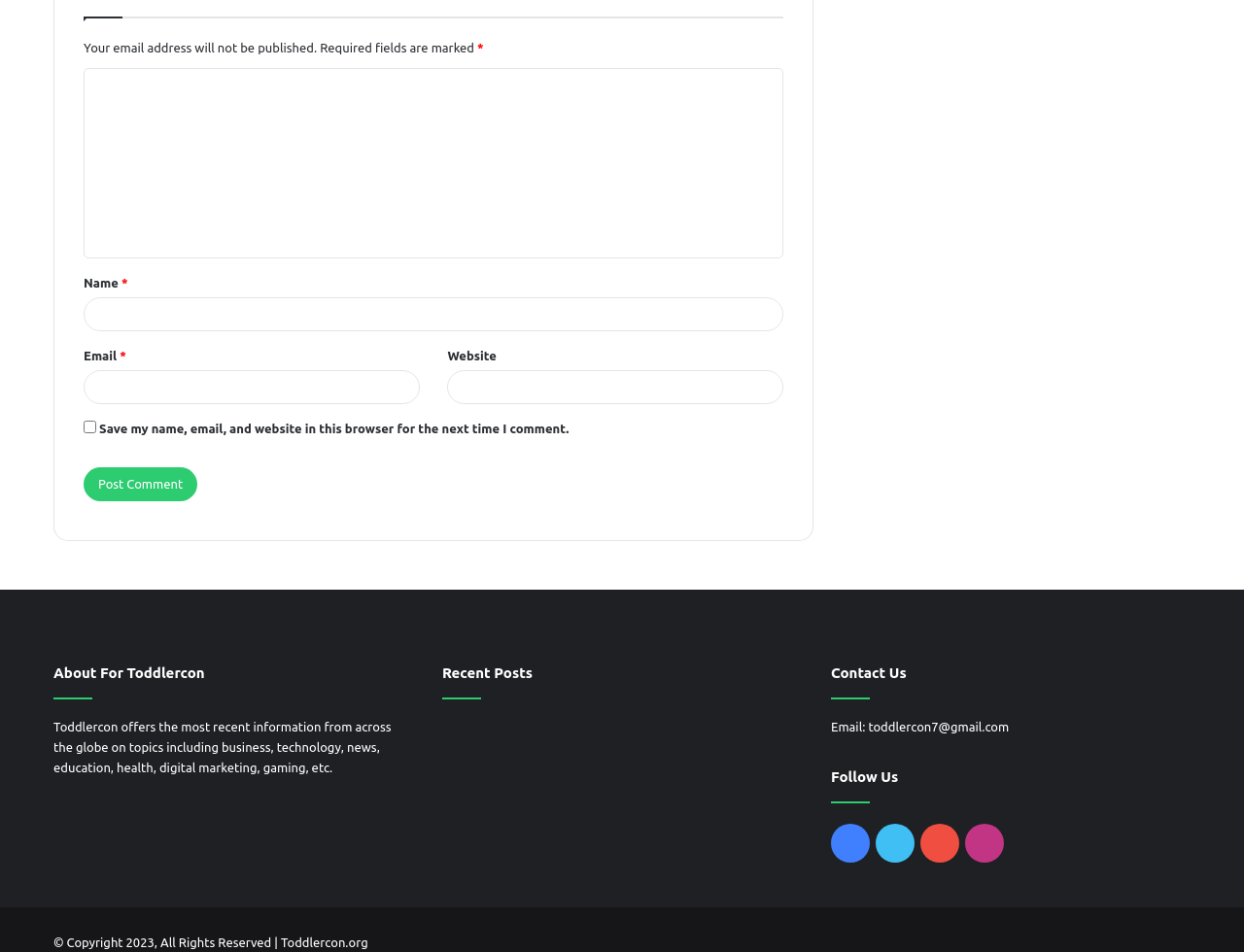Answer the question with a brief word or phrase:
What is the email address for contacting the website?

toddlercon7@gmail.com